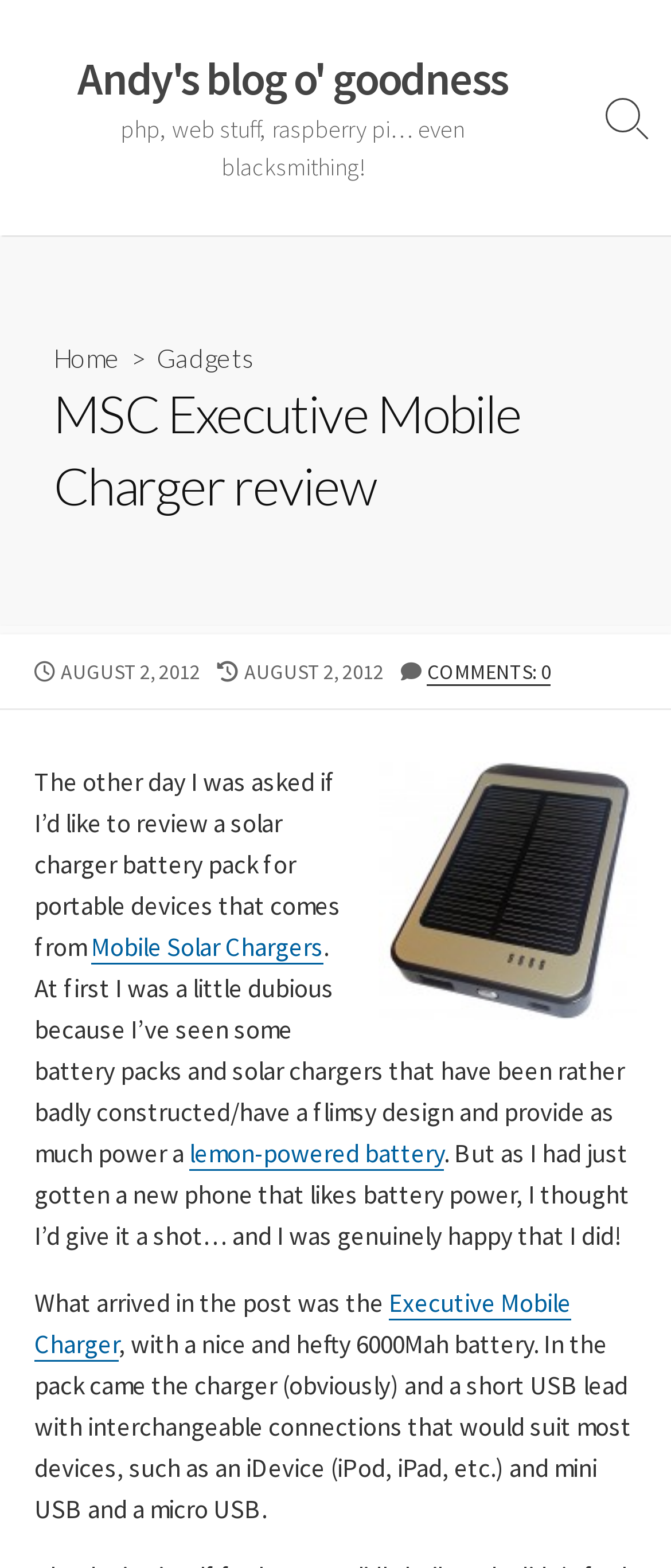Find the bounding box coordinates for the area that must be clicked to perform this action: "Click the 'Mobile Solar Chargers' link".

[0.136, 0.593, 0.482, 0.614]